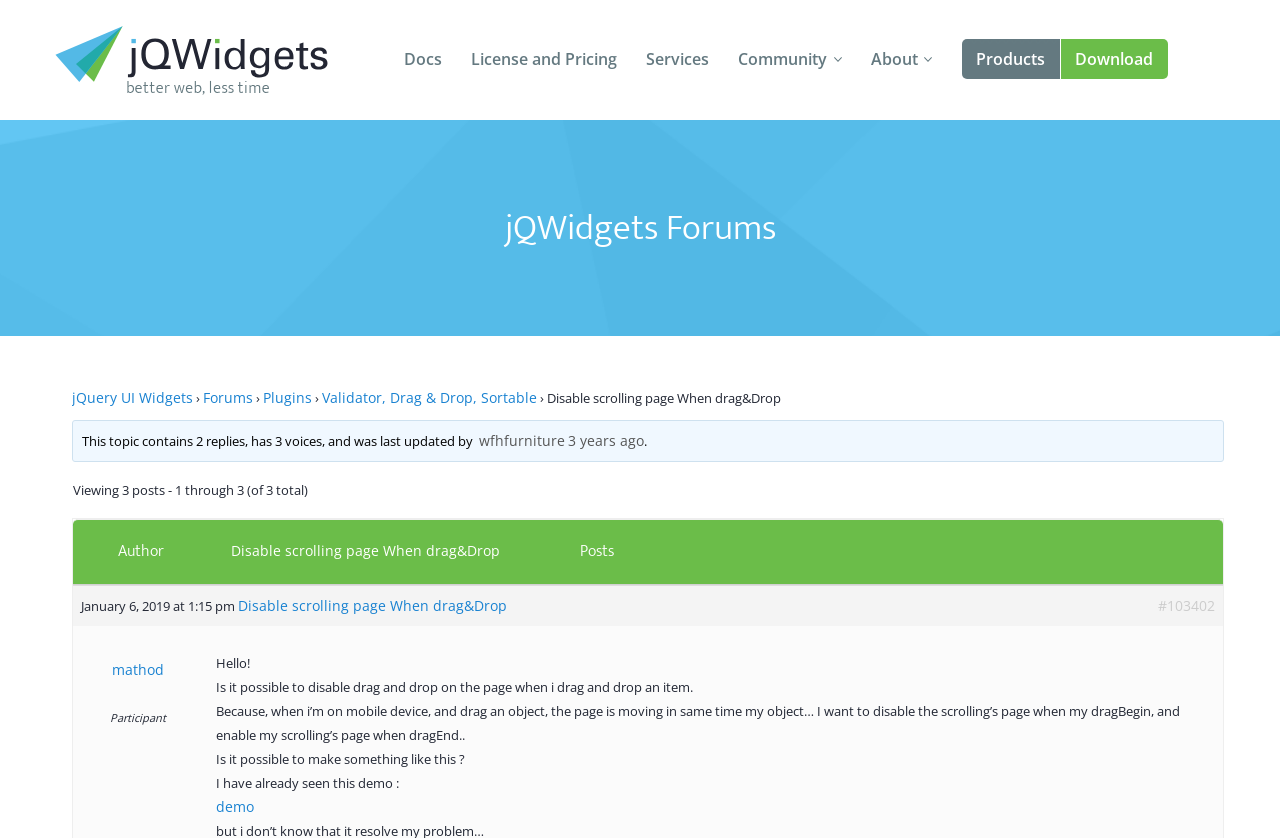What is the purpose of the 'Disable scrolling page When drag&Drop' topic?
Please provide a comprehensive answer based on the details in the screenshot.

The purpose of the topic can be inferred from the text 'Disable scrolling page When drag&Drop' which is the title of the topic, and the subsequent text that explains the issue of scrolling when dragging and dropping on a mobile device.